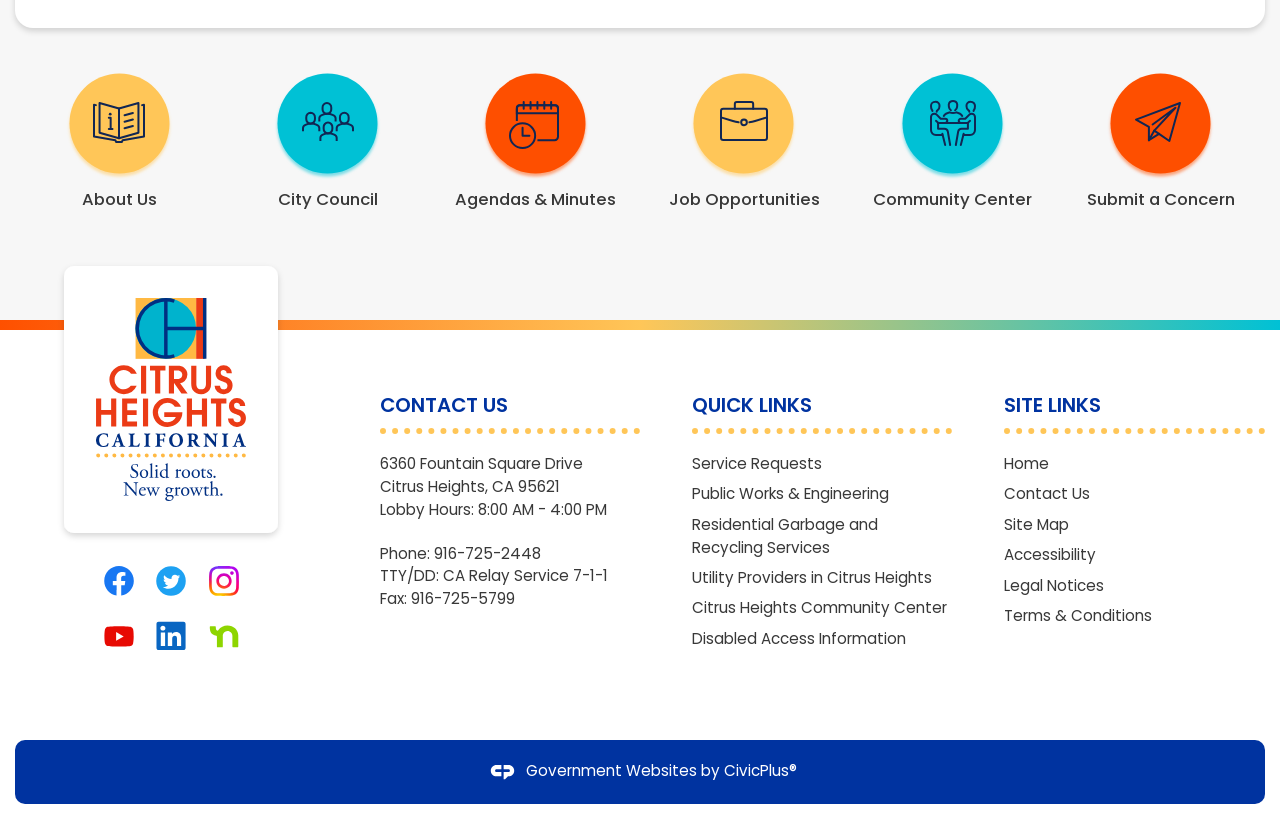What is the name of the city?
Can you offer a detailed and complete answer to this question?

The city's name can be found in the 'CONTACT US' section, where the address '6360 Fountain Square Drive, Citrus Heights, CA 95621' is provided.